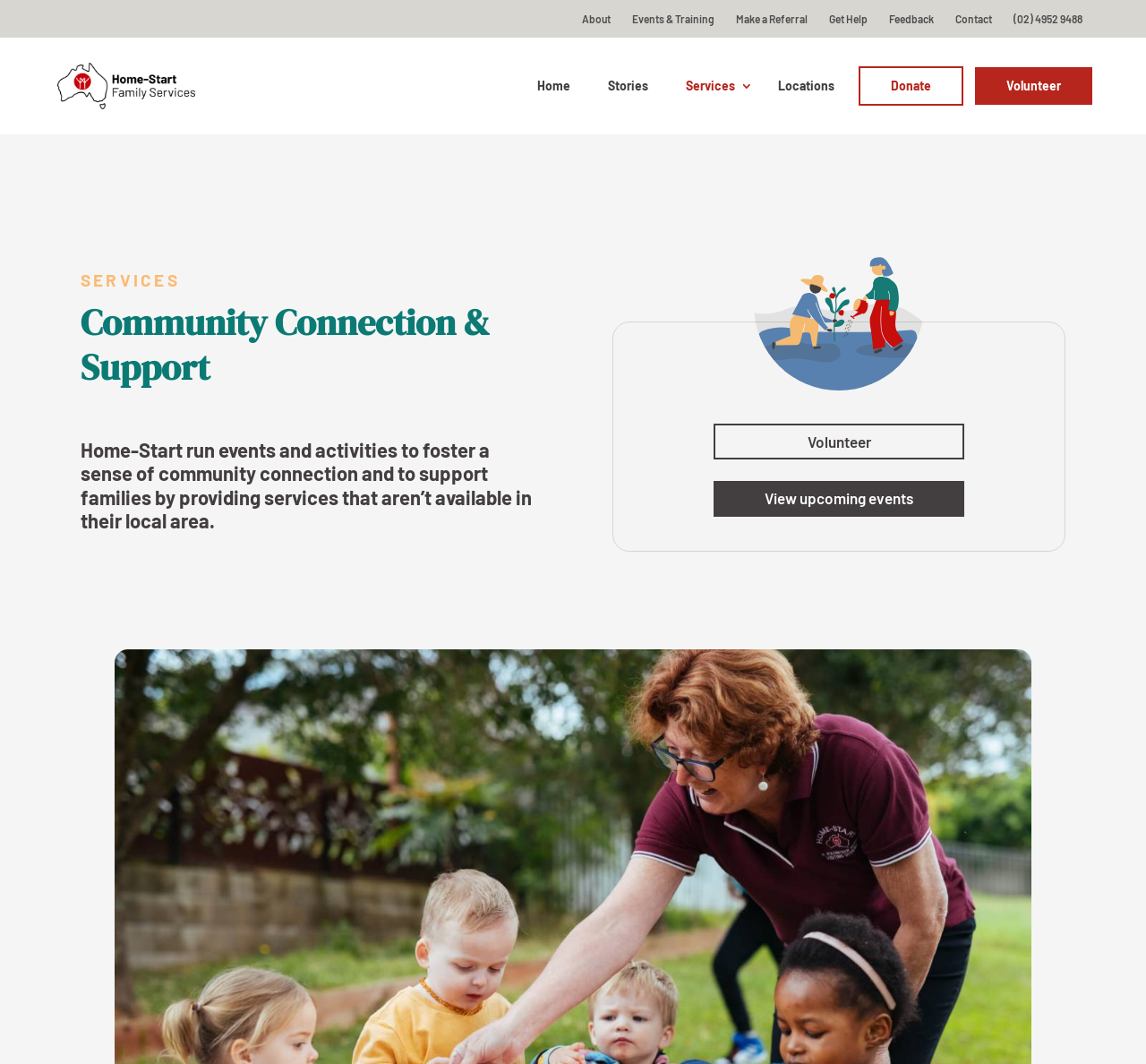Analyze the image and deliver a detailed answer to the question: What is the purpose of the organization?

The purpose of the organization is to foster a sense of community connection and to support families by providing services that aren't available in their local area, as stated in the heading and description on the webpage.